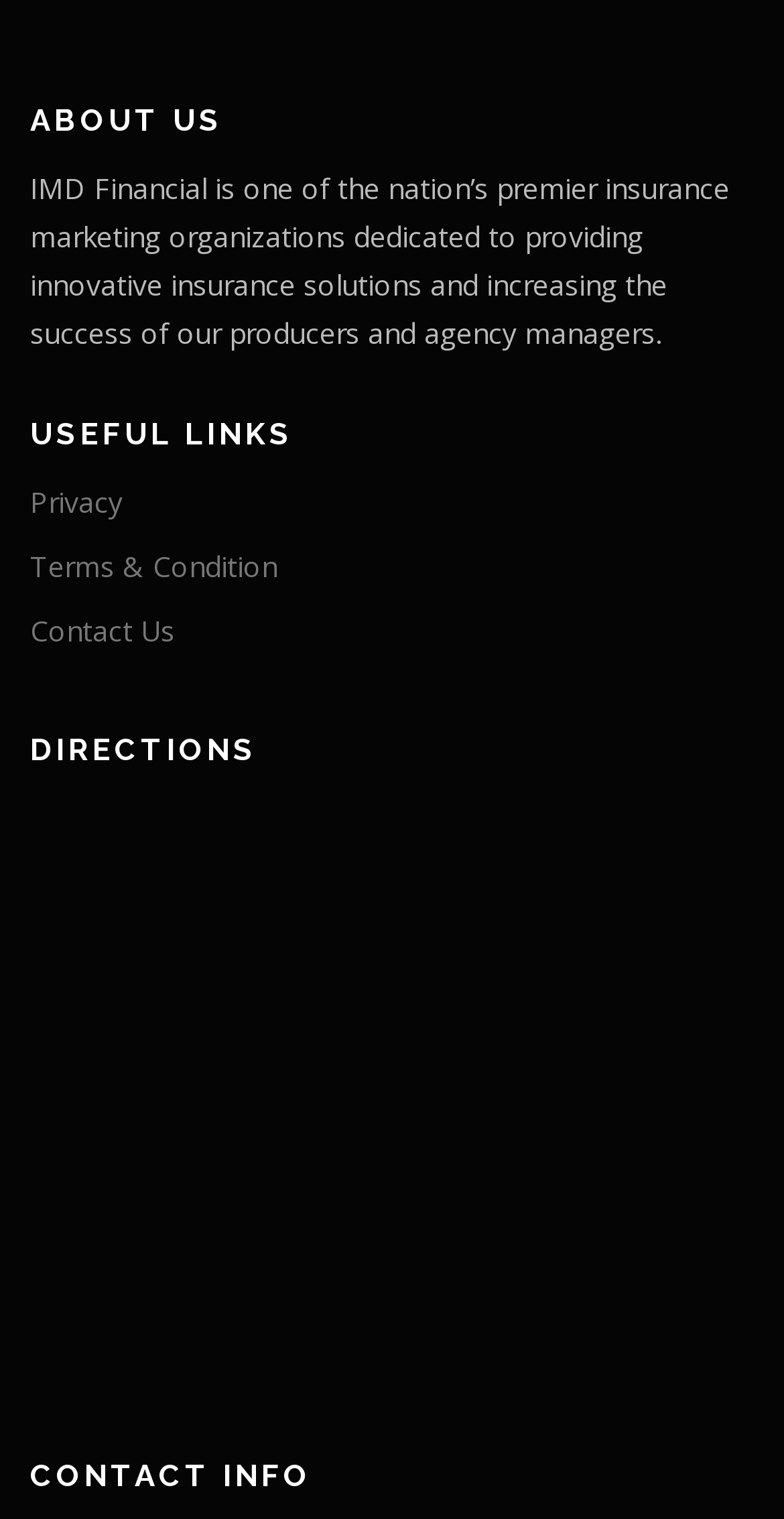Carefully observe the image and respond to the question with a detailed answer:
What is the name of the insurance marketing organization?

The answer can be found in the first section of the webpage, where it is stated 'IMD Financial is one of the nation’s premier insurance marketing organizations...'.